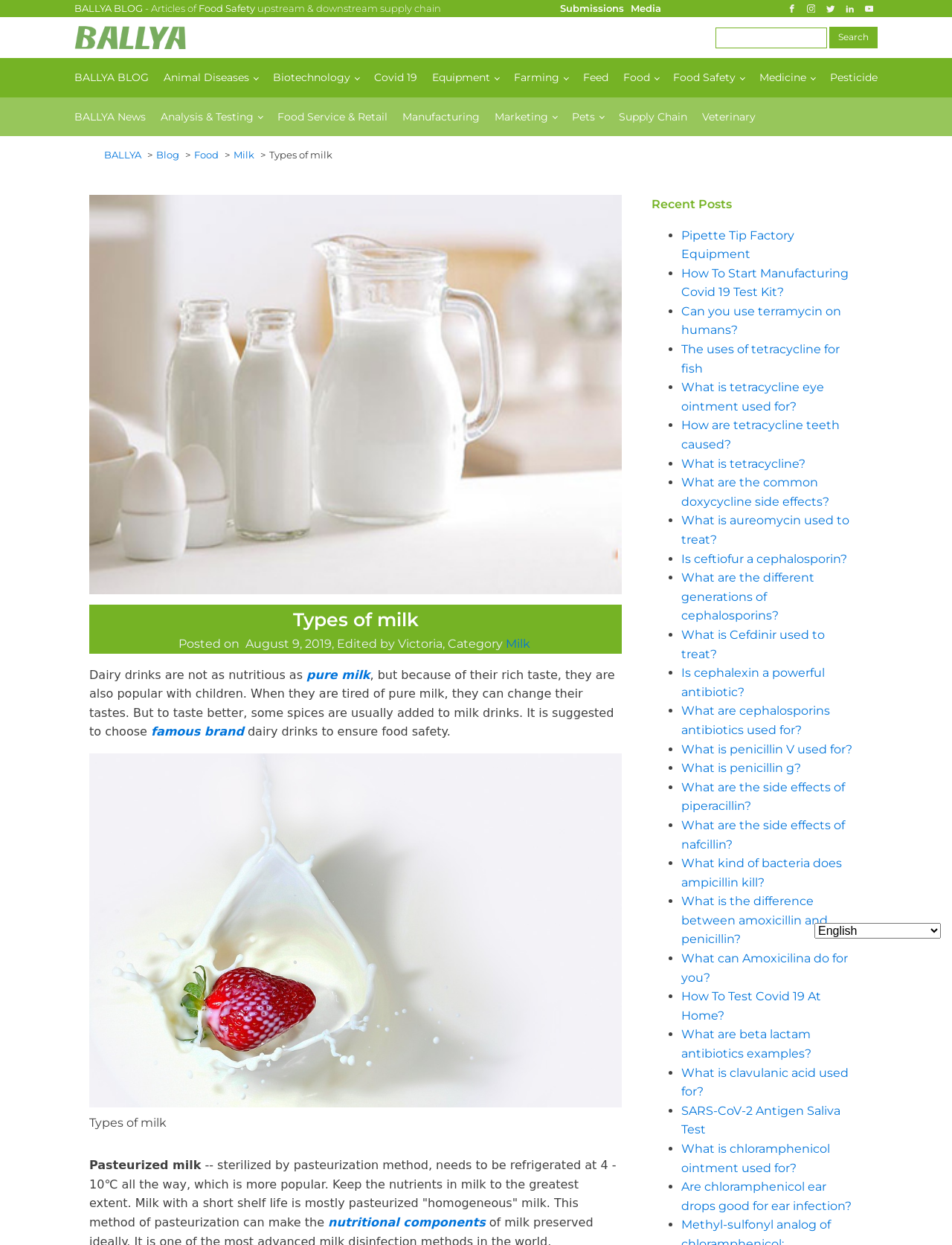Explain the webpage in detail, including its primary components.

This webpage is about a blog post titled "Types of milk" on the BALLYA website. At the top, there is a navigation bar with links to various categories, including "BALLYA BLOG", "Animal Diseases", "Biotechnology", and more. Below the navigation bar, there is a search bar and a row of social media links to Facebook, Instagram, Twitter, LinkedIn, and YouTube.

On the left side of the page, there is a sidebar with links to different sections of the website, including "BALLYA News", "Analysis & Testing", "Food Service & Retail", and more.

The main content of the page is a blog post about types of milk. The post is divided into sections, with headings and paragraphs of text. The text discusses the nutritional value of dairy drinks compared to pure milk and suggests choosing famous brand dairy drinks to ensure food safety. There are also links to related topics, such as "pure milk" and "famous brand".

Below the main content, there is a section titled "Recent Posts" with a list of links to other blog posts, including "Pipette Tip Factory Equipment", "How To Start Manufacturing Covid 19 Test Kit?", and "Can you use terramycin on humans?".

Throughout the page, there are several images, including a logo at the top and an image related to the blog post. There is also a figure with a caption at the bottom of the page.